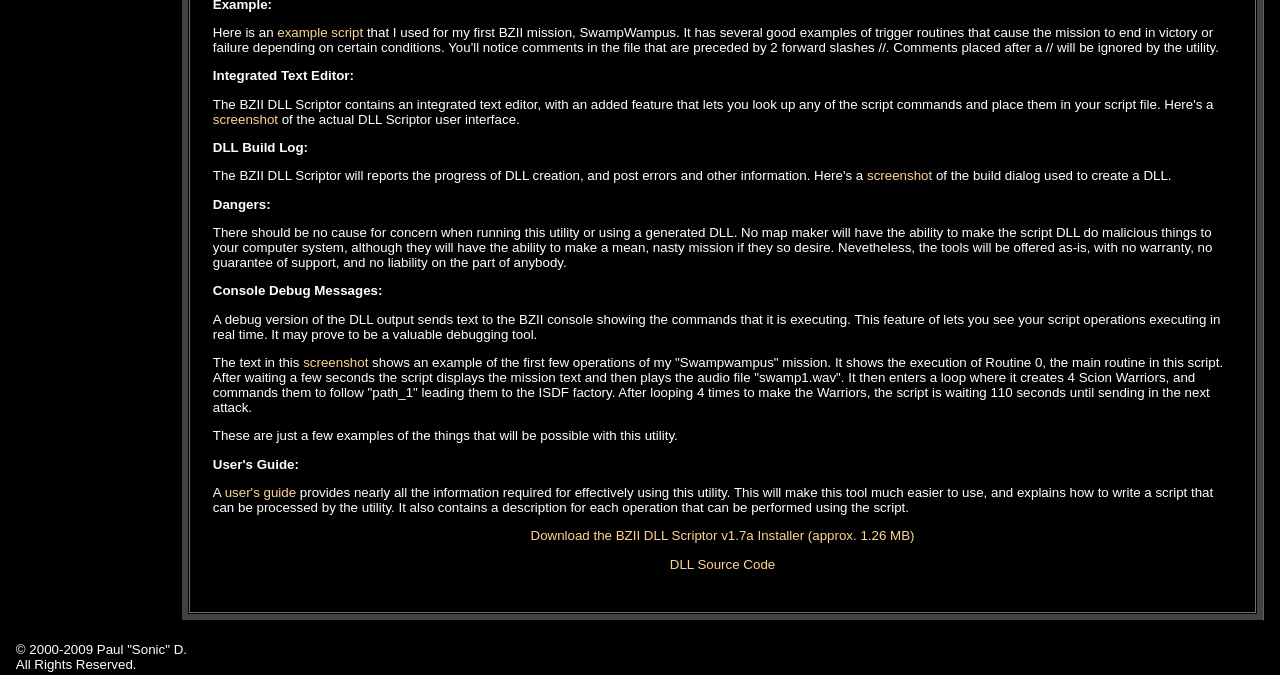Identify the bounding box of the UI element described as follows: "DLL Source Code". Provide the coordinates as four float numbers in the range of 0 to 1 [left, top, right, bottom].

[0.523, 0.825, 0.606, 0.847]